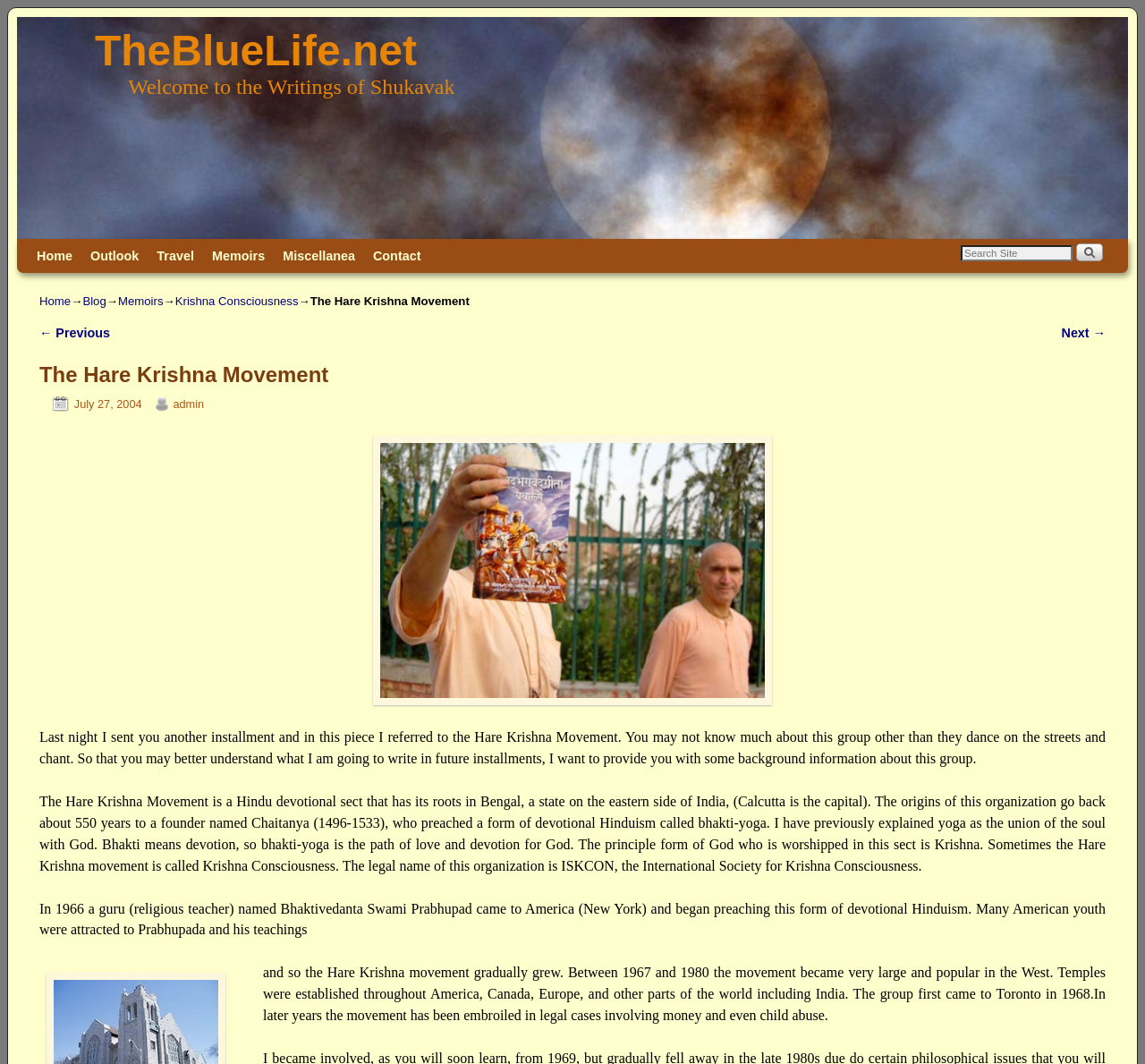Explain the features and main sections of the webpage comprehensively.

The webpage is about the Hare Krishna Movement, with the title "The Hare Krishna Movement" prominently displayed at the top. Below the title, there is a heading "Welcome to the Writings of Shukavak" and a large image that spans almost the entire width of the page.

On the top-left corner, there is a link to "TheBlueLife.net" and a heading with the same text. Below this, there are two links to skip to primary and secondary content.

The main navigation menu is located below the image, with links to "Home", "Outlook", "Travel", "Memoirs", "Miscellanea", and "Contact". On the right side of the page, there is a search bar with a search button.

Below the navigation menu, there is a secondary navigation menu with links to "Home", "Blog", "Memoirs", "Krishna Consciousness", and "The Hare Krishna Movement". The main content of the page starts below this menu, with a heading "Post navigation" and links to previous and next posts.

The main content is a long article about the Hare Krishna Movement, which provides background information on the group's history, beliefs, and practices. The article is divided into several paragraphs, with a heading "The Hare Krishna Movement" at the top. There is also an image embedded in the article.

The article discusses the origins of the Hare Krishna Movement, its founder Chaitanya, and its principles of devotional Hinduism. It also mentions the movement's growth in the West, particularly in America and Canada, and its legal issues in later years.